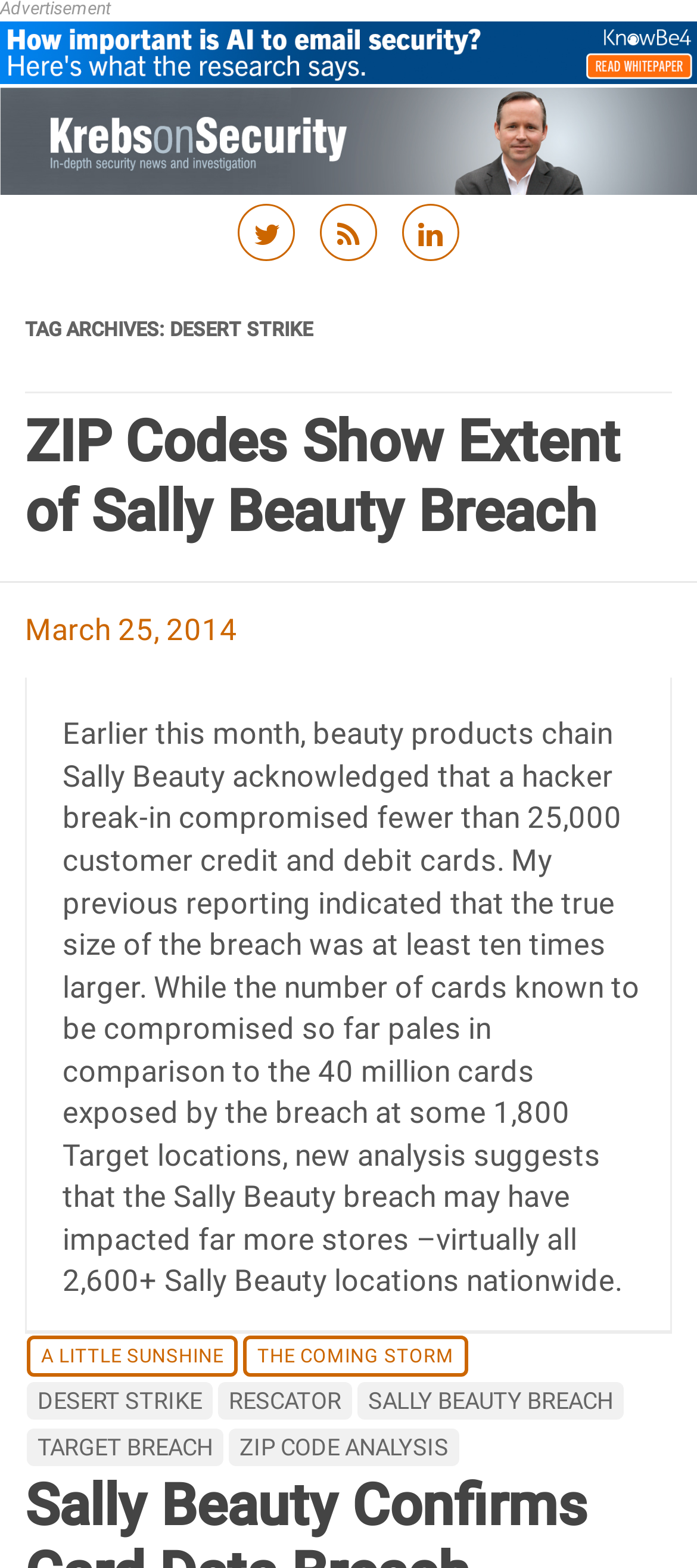Provide a thorough and detailed response to the question by examining the image: 
How many links are in the footer section?

I counted the number of link elements inside the footer section, which are 'A LITTLE SUNSHINE', 'THE COMING STORM', 'DESERT STRIKE', 'RESCATOR', 'SALLY BEAUTY BREACH', and 'TARGET BREACH'.